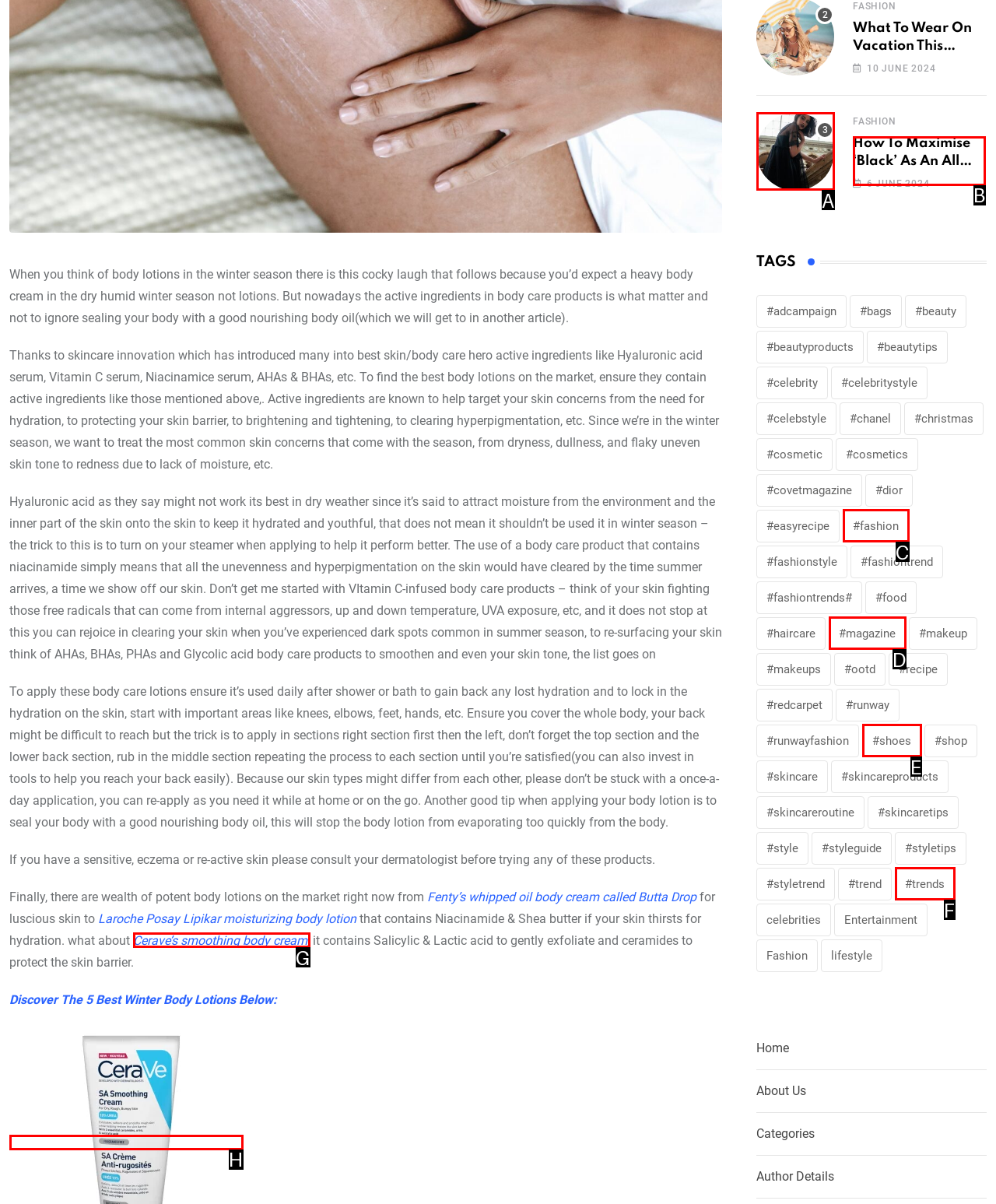Match the description: Accept to the appropriate HTML element. Respond with the letter of your selected option.

None